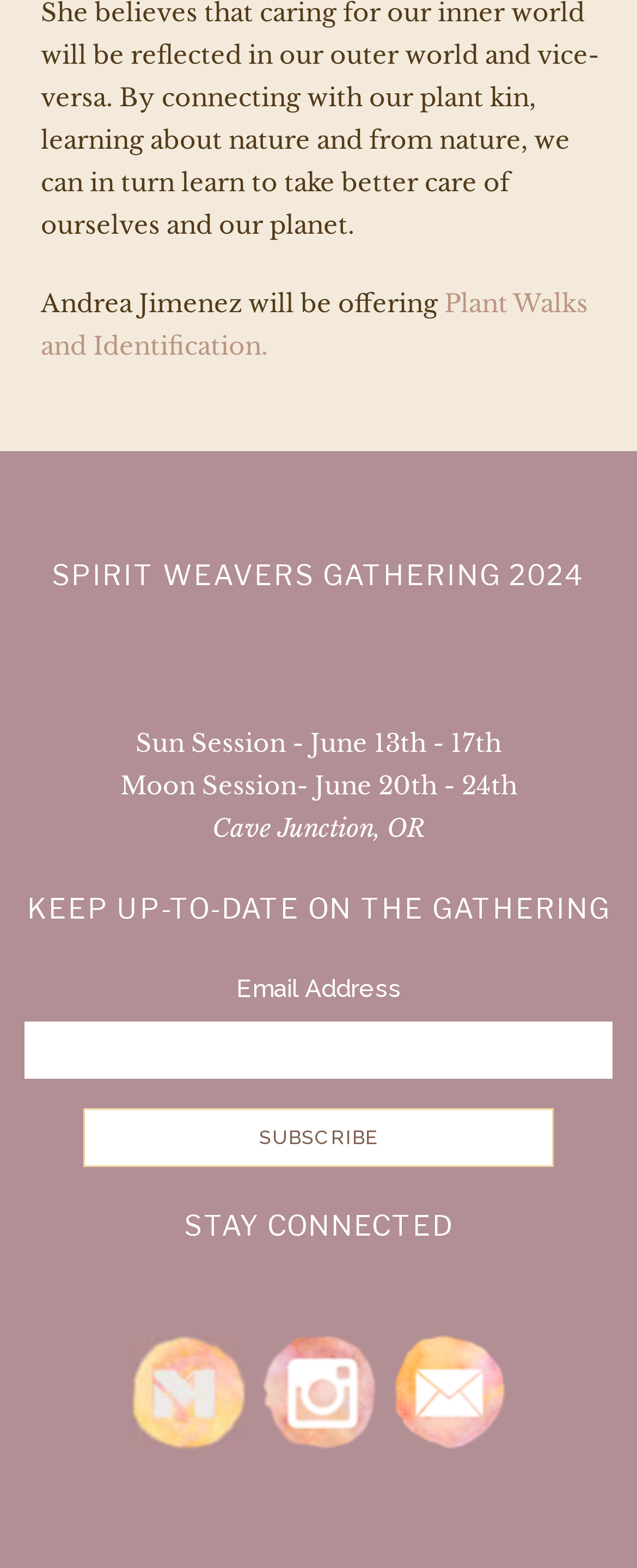What is the name of the network mentioned on the webpage?
Answer with a single word or phrase, using the screenshot for reference.

Mighty Network